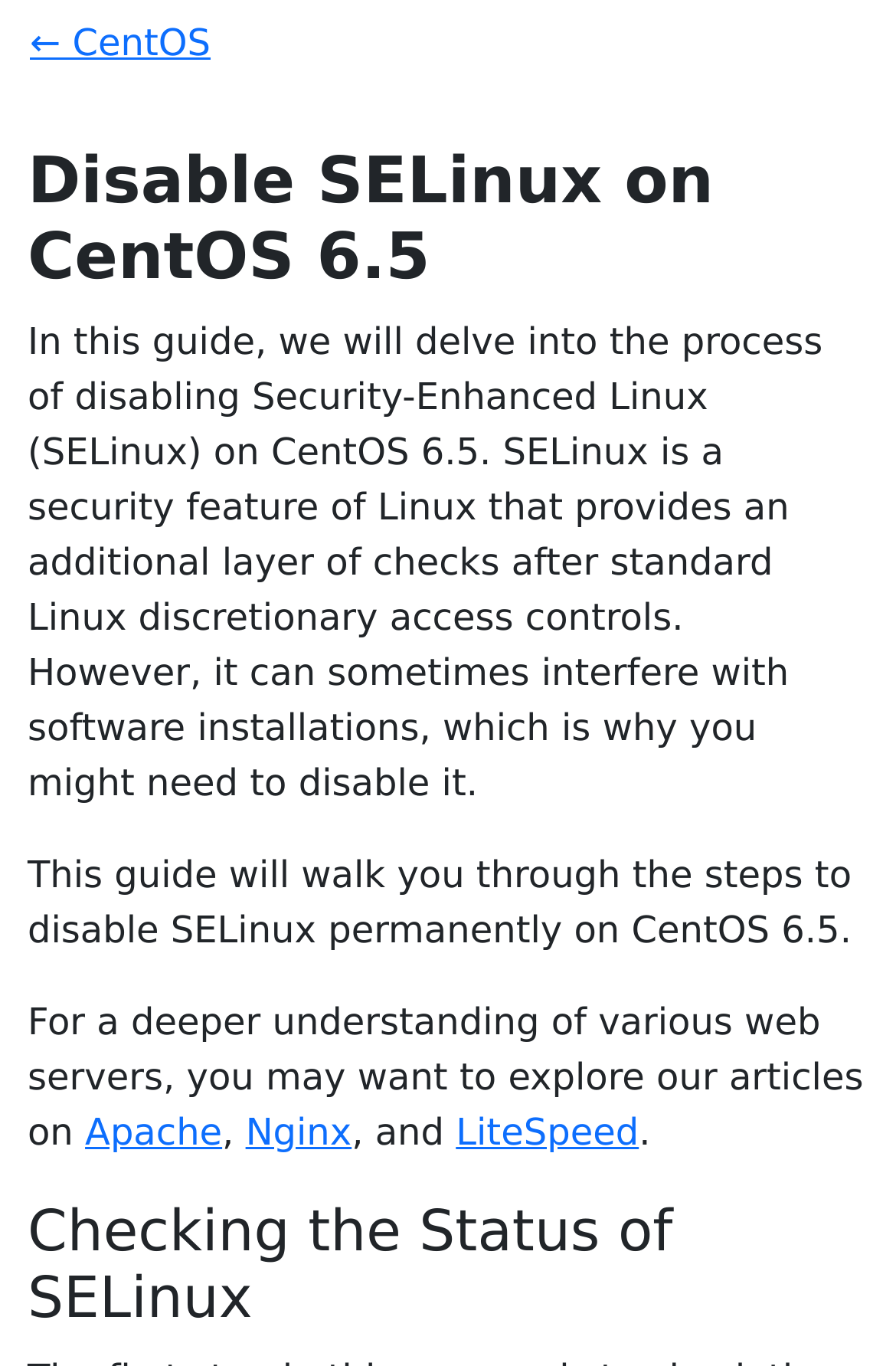What other web servers are mentioned in this guide?
Using the image as a reference, give an elaborate response to the question.

The webpage mentions Apache, Nginx, and LiteSpeed as other web servers that can be explored for a deeper understanding, with links provided to related articles.